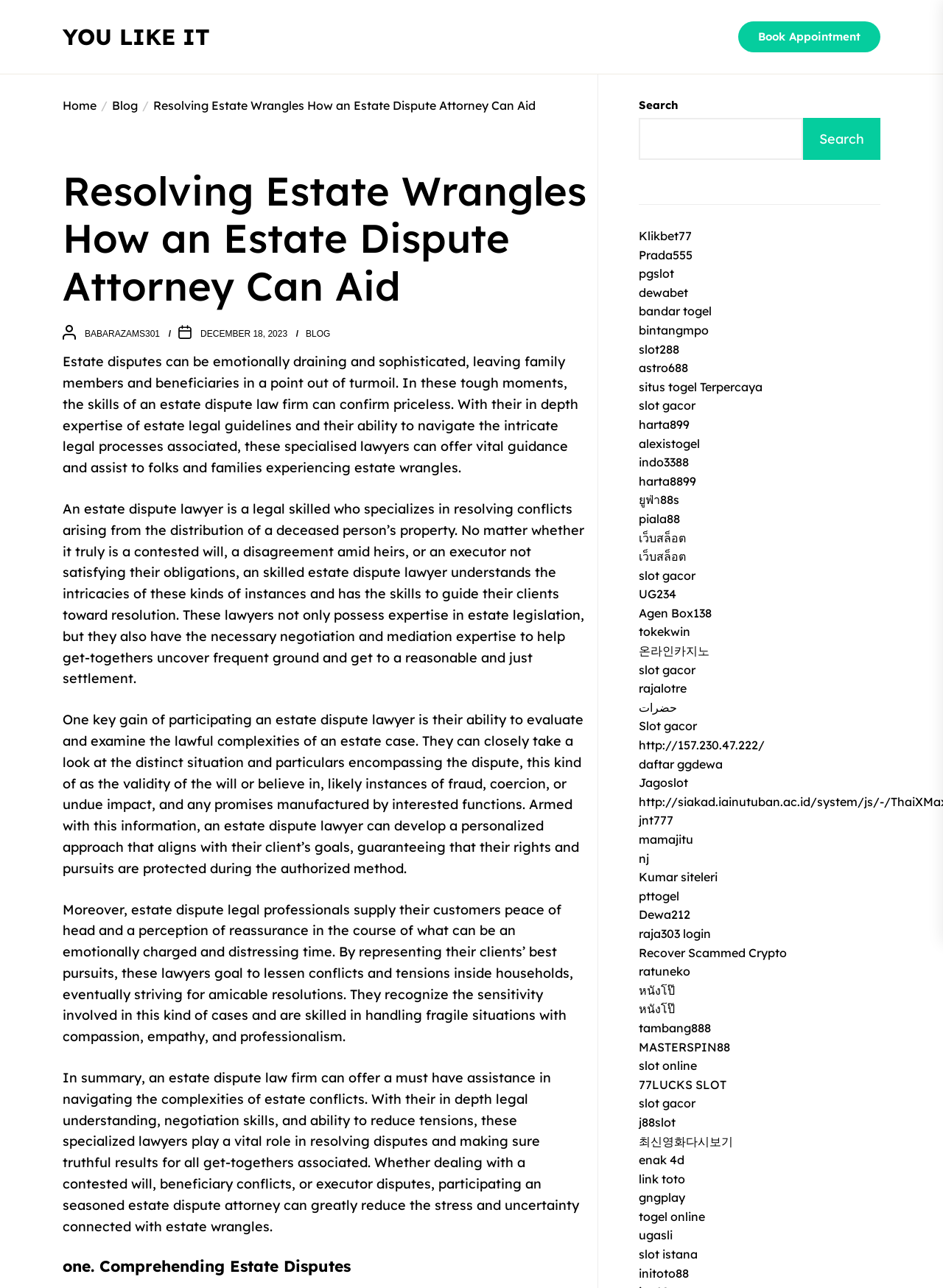Show me the bounding box coordinates of the clickable region to achieve the task as per the instruction: "Read the blog post".

[0.066, 0.112, 0.622, 0.241]